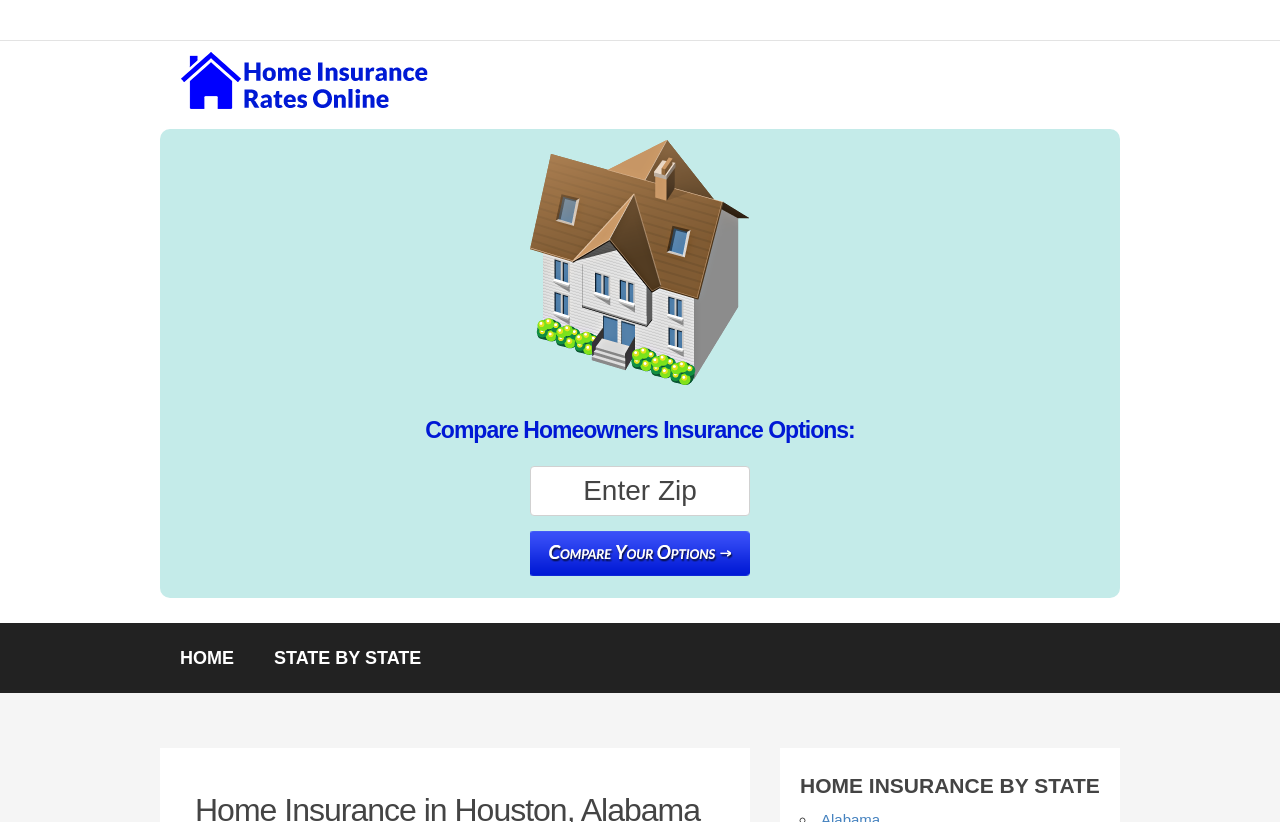Please provide the bounding box coordinates for the UI element as described: "State by State". The coordinates must be four floats between 0 and 1, represented as [left, top, right, bottom].

[0.198, 0.758, 0.345, 0.843]